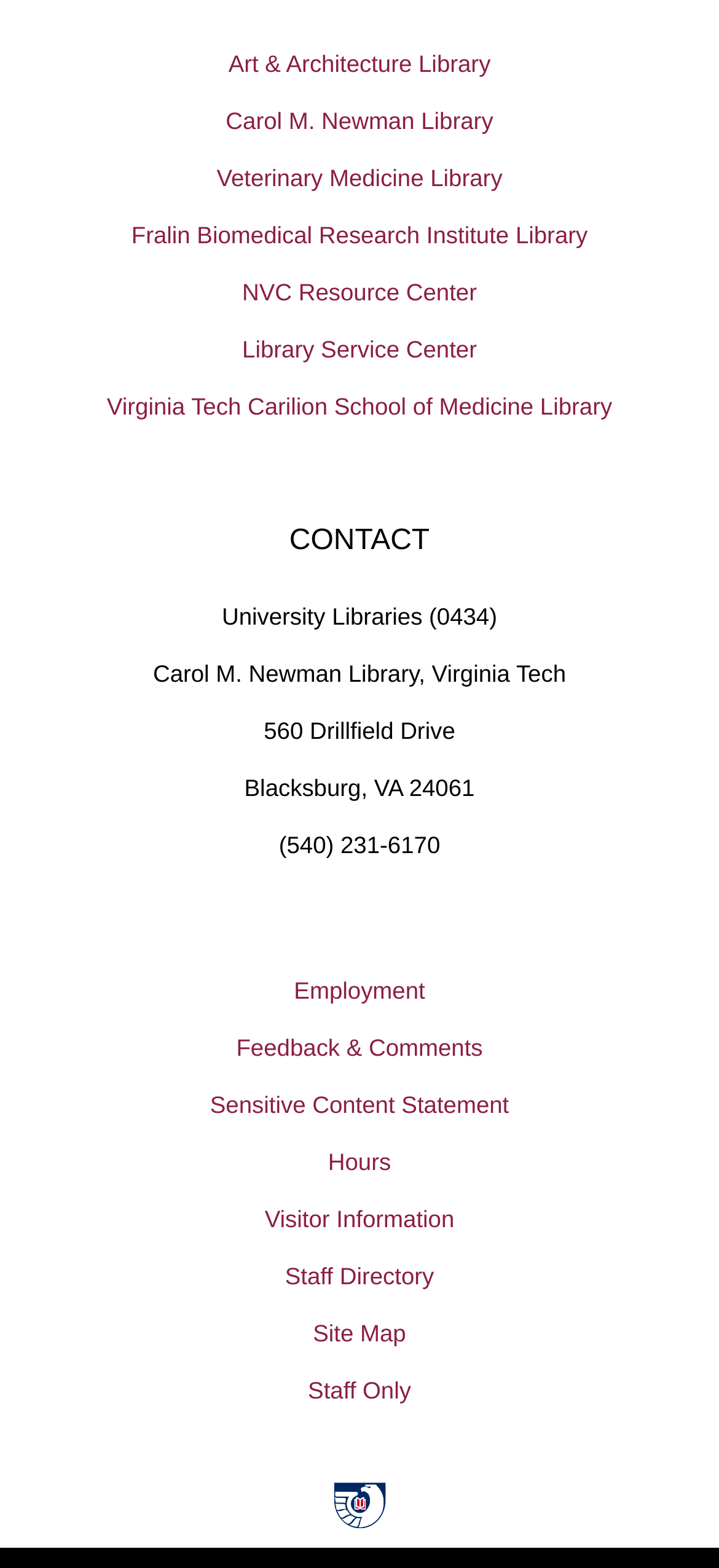What is the phone number of the University Libraries?
Please answer the question with a detailed response using the information from the screenshot.

The phone number of the University Libraries is provided in the contact information section, which is (540) 231-6170.